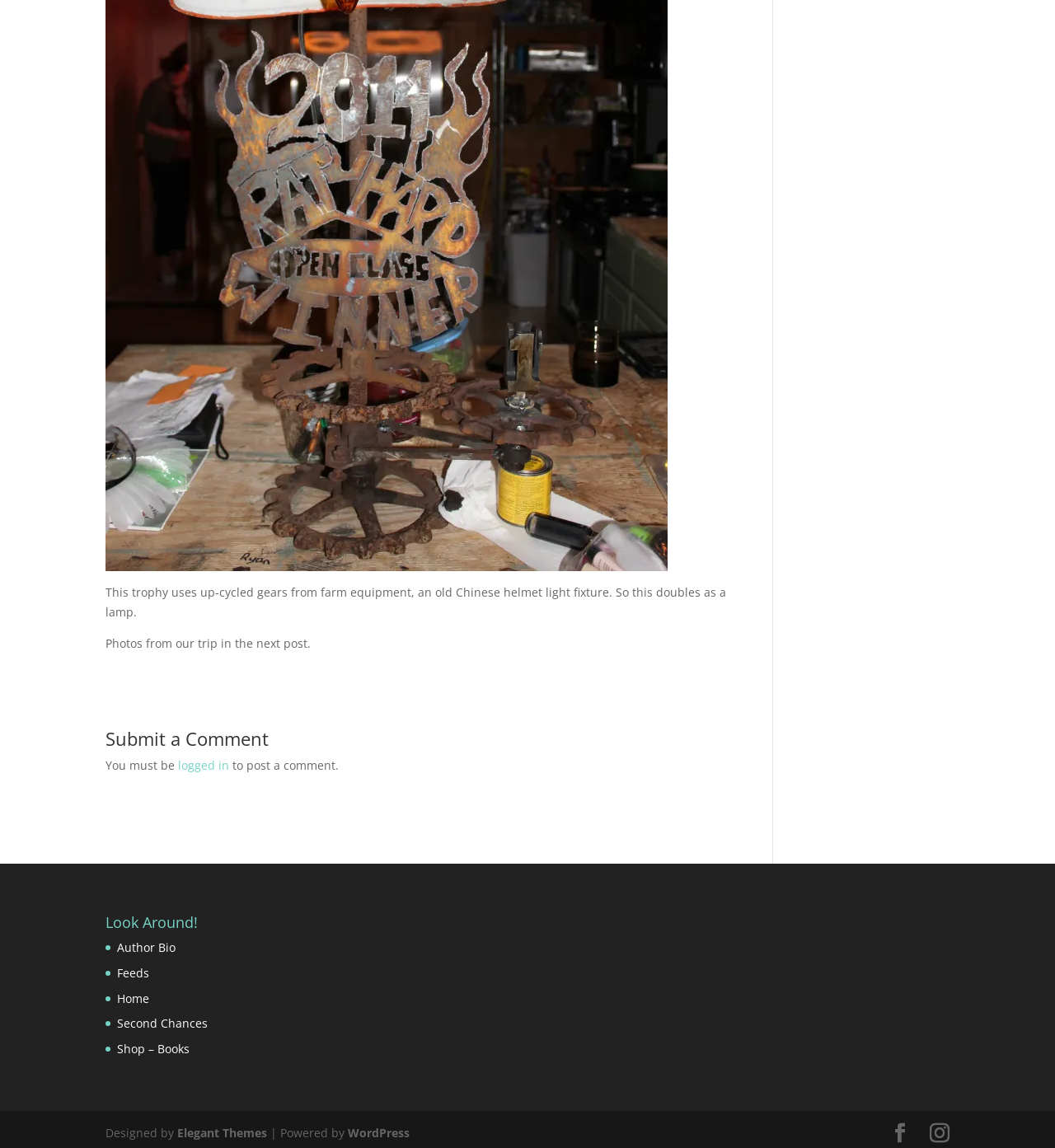What is the platform used to power the website?
Look at the image and answer the question using a single word or phrase.

WordPress